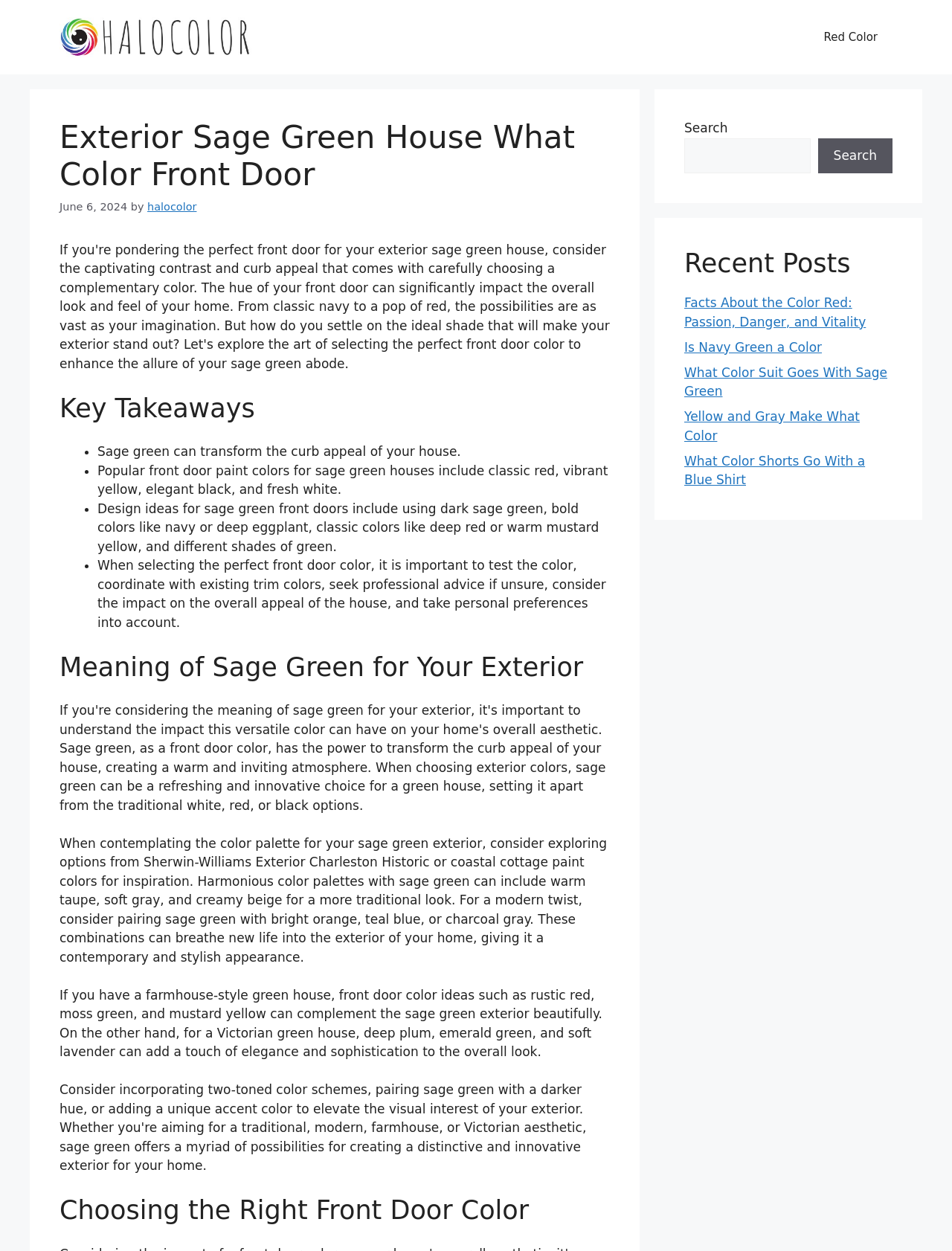Please identify the bounding box coordinates for the region that you need to click to follow this instruction: "Explore the color options for a sage green house".

[0.062, 0.668, 0.638, 0.771]